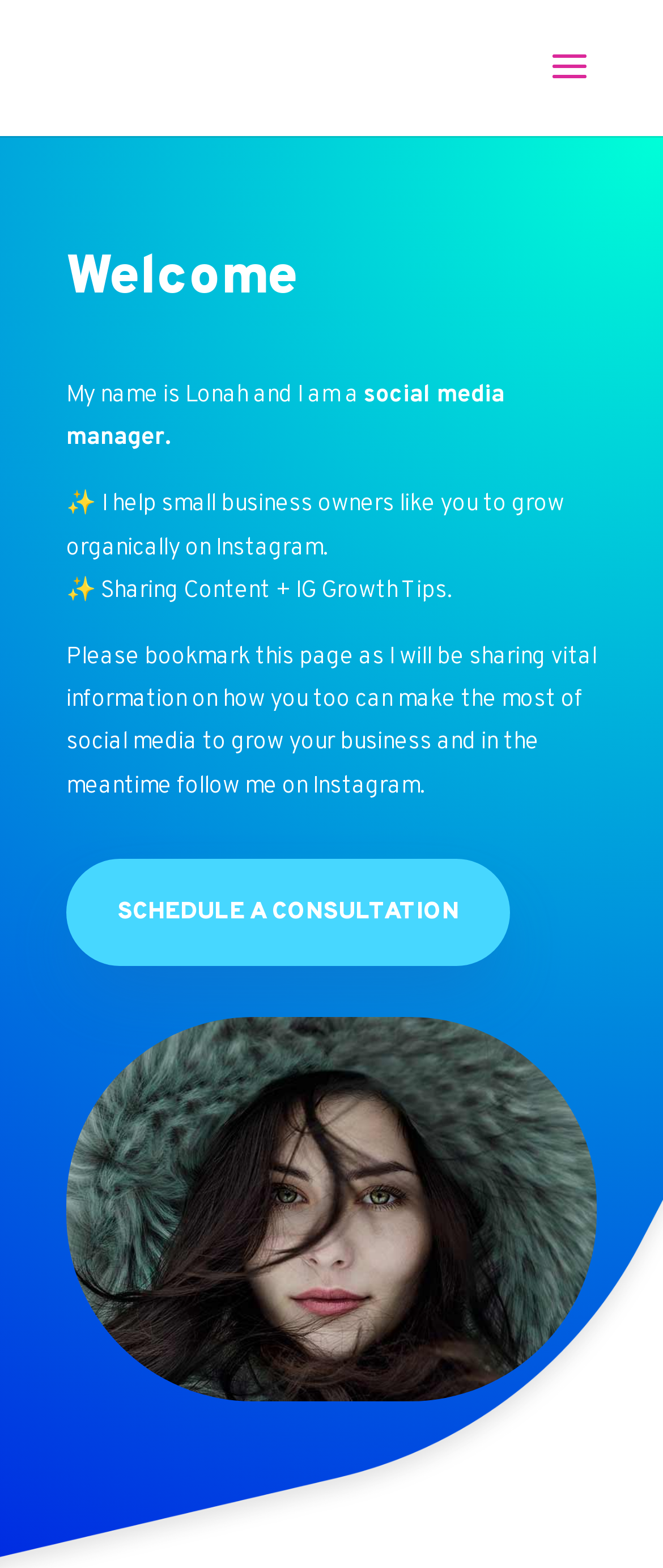Given the webpage screenshot and the description, determine the bounding box coordinates (top-left x, top-left y, bottom-right x, bottom-right y) that define the location of the UI element matching this description: Welcome

[0.1, 0.161, 0.9, 0.206]